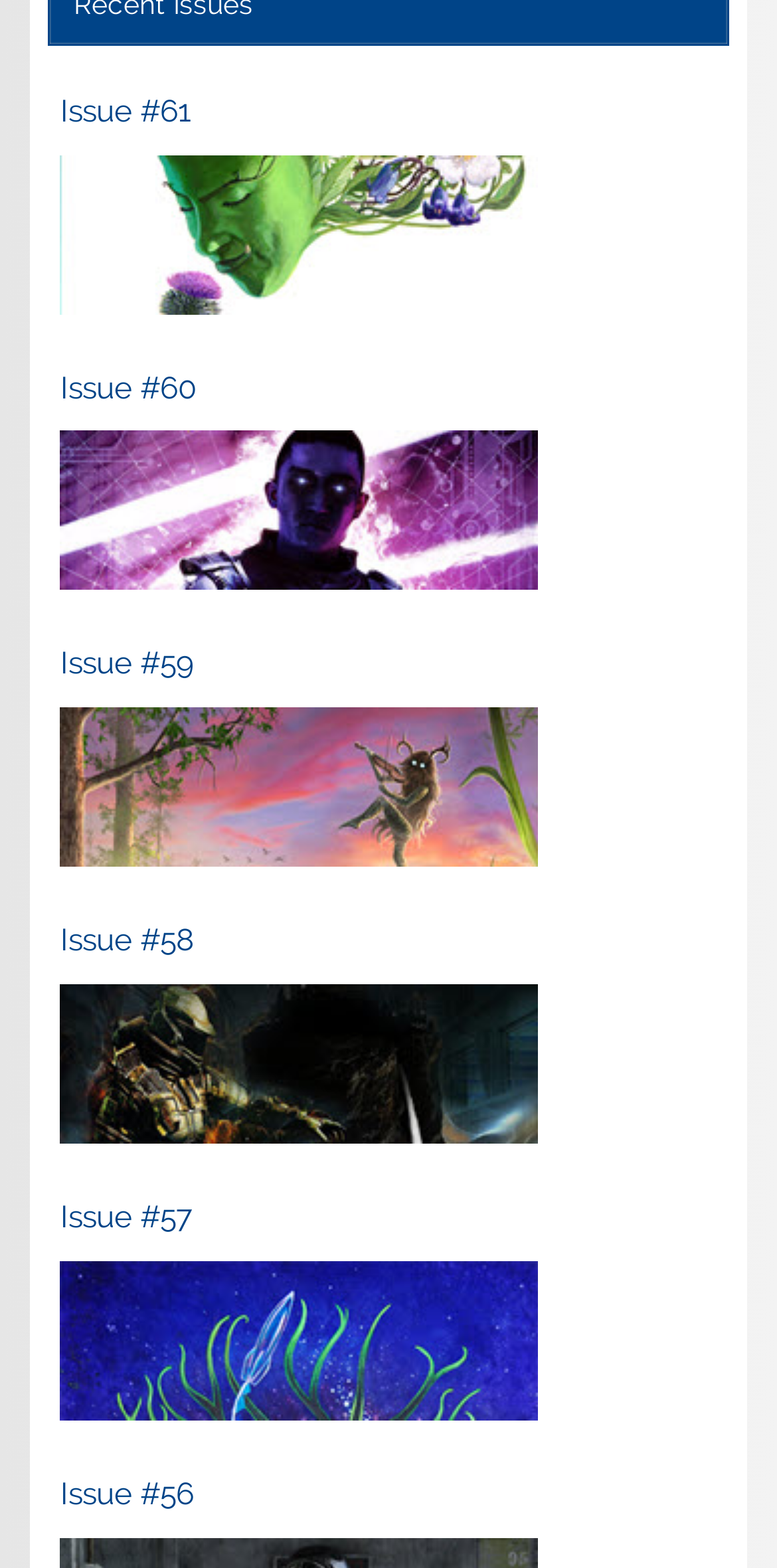Identify the bounding box coordinates of the part that should be clicked to carry out this instruction: "view issue 56".

[0.078, 0.939, 0.922, 0.968]